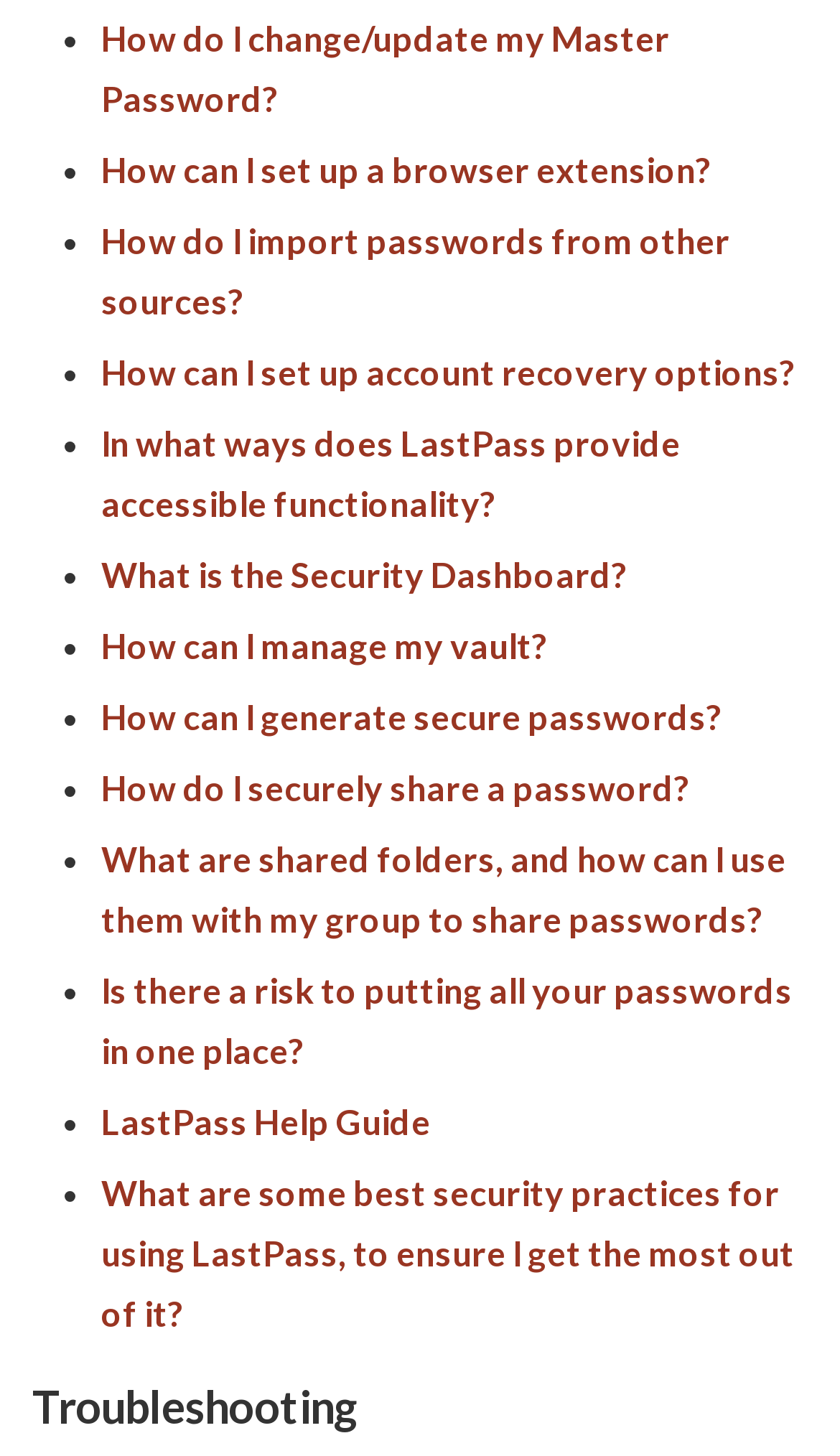Answer the question below with a single word or a brief phrase: 
What is the topic of the webpage?

LastPass Help